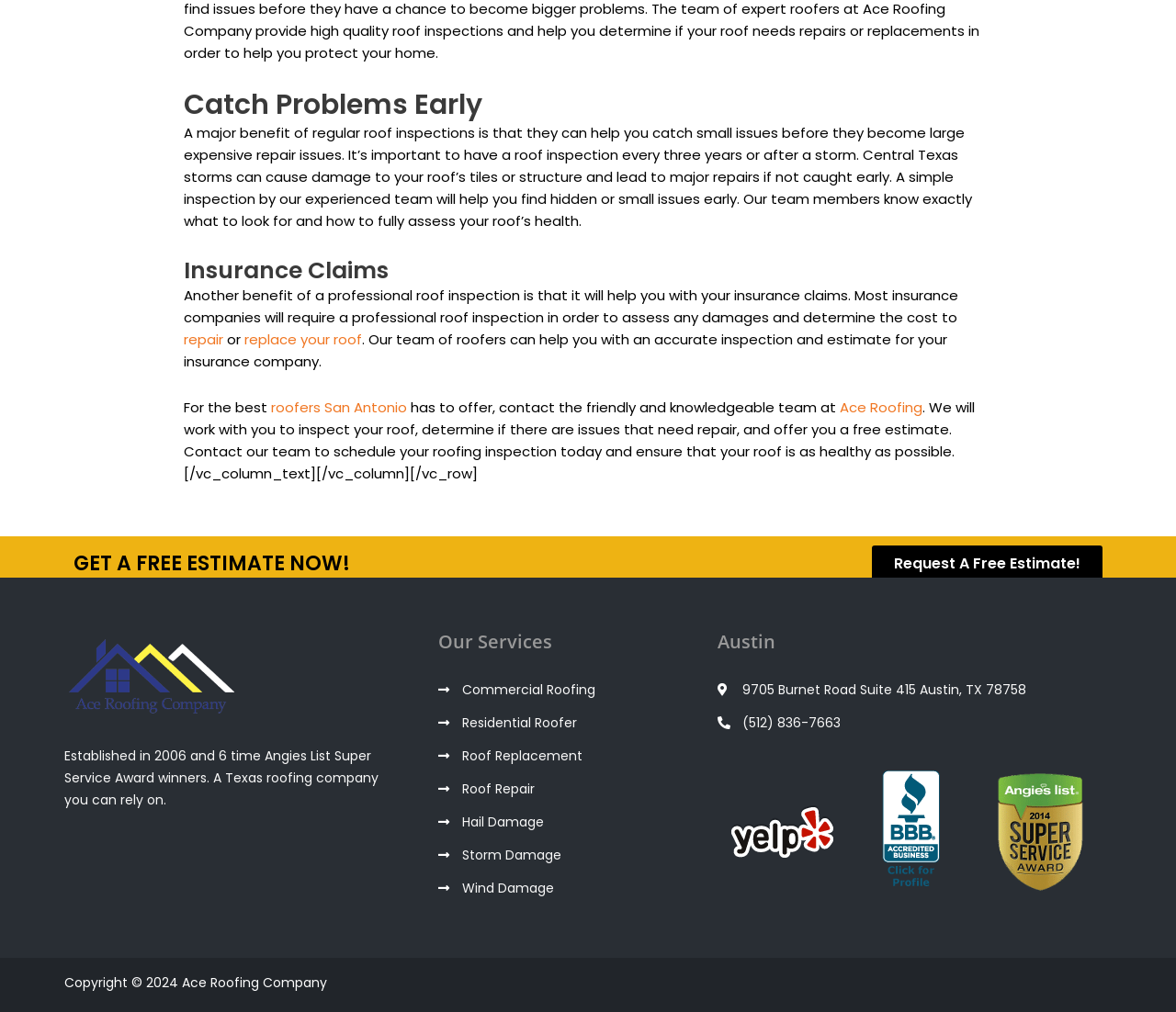Extract the bounding box coordinates of the UI element described by: "roofers San Antonio". The coordinates should include four float numbers ranging from 0 to 1, e.g., [left, top, right, bottom].

[0.23, 0.393, 0.346, 0.412]